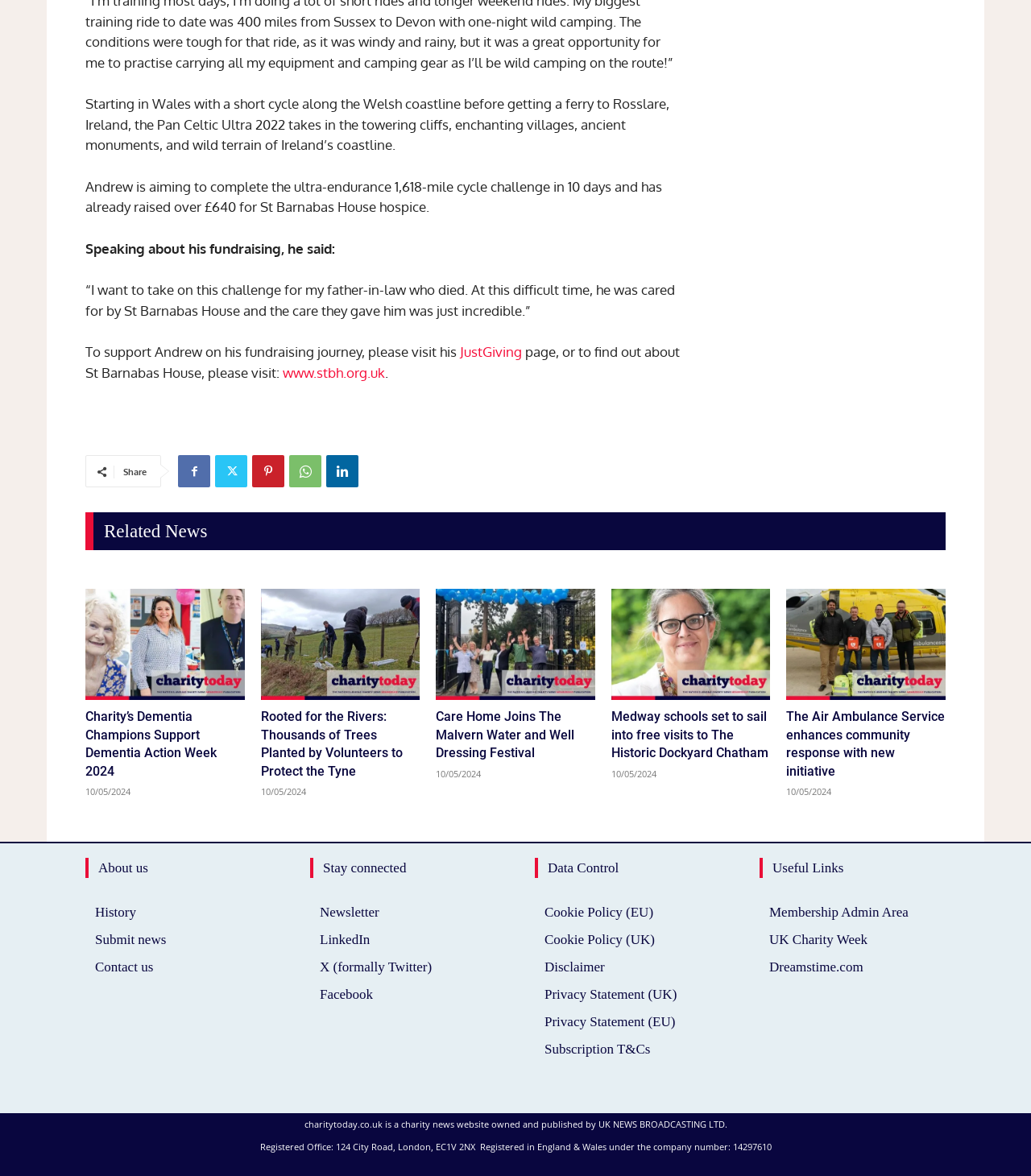Please identify the bounding box coordinates of the clickable element to fulfill the following instruction: "Find out about St Barnabas House". The coordinates should be four float numbers between 0 and 1, i.e., [left, top, right, bottom].

[0.274, 0.309, 0.373, 0.324]